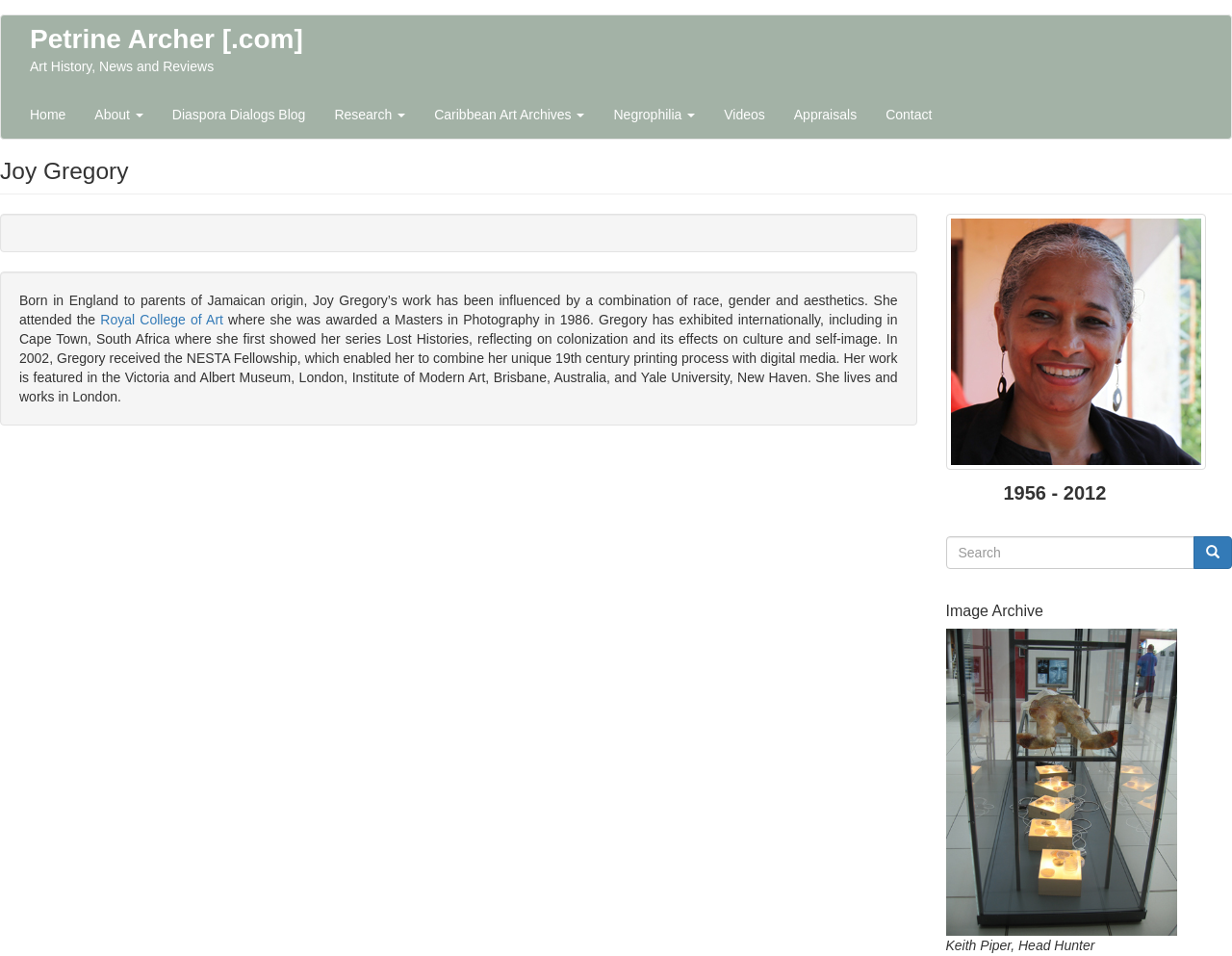Based on the description "parent_node: Search name="keys" placeholder="Search"", find the bounding box of the specified UI element.

[0.768, 0.56, 0.97, 0.595]